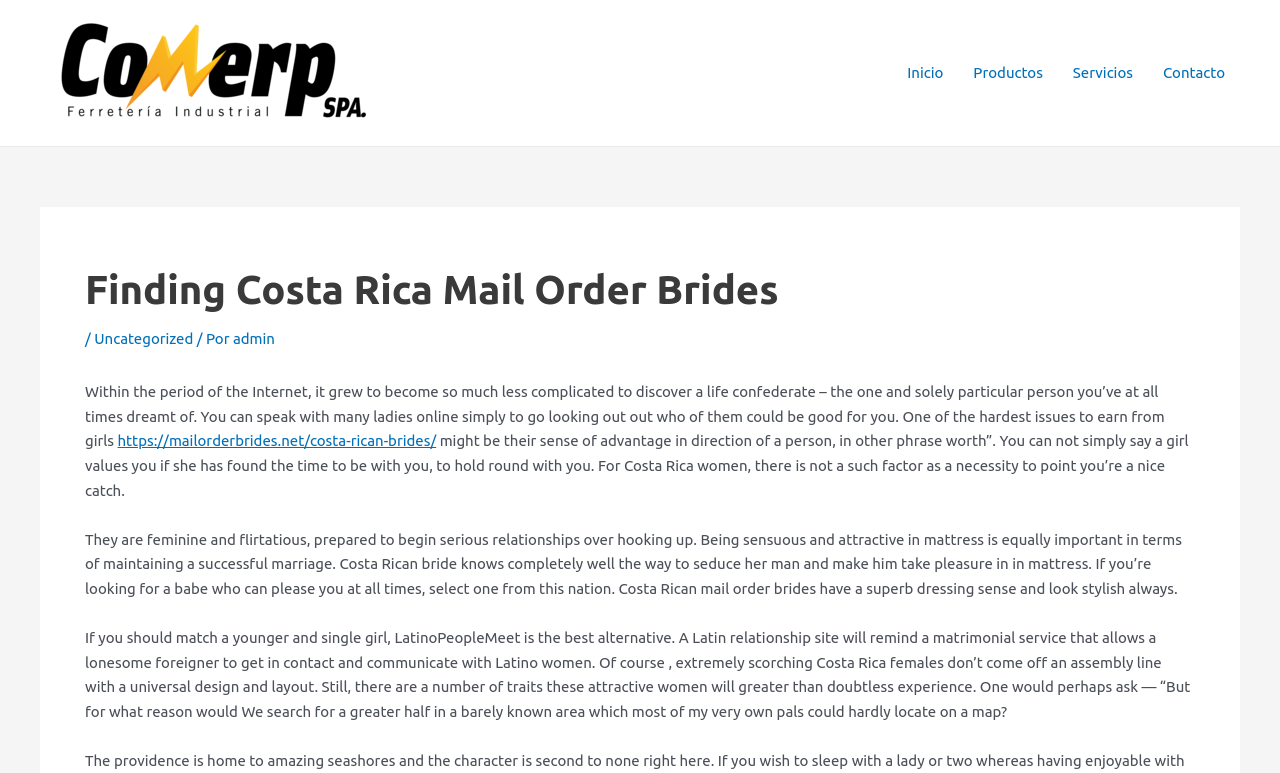Given the description of the UI element: "Productos", predict the bounding box coordinates in the form of [left, top, right, bottom], with each value being a float between 0 and 1.

[0.749, 0.043, 0.826, 0.146]